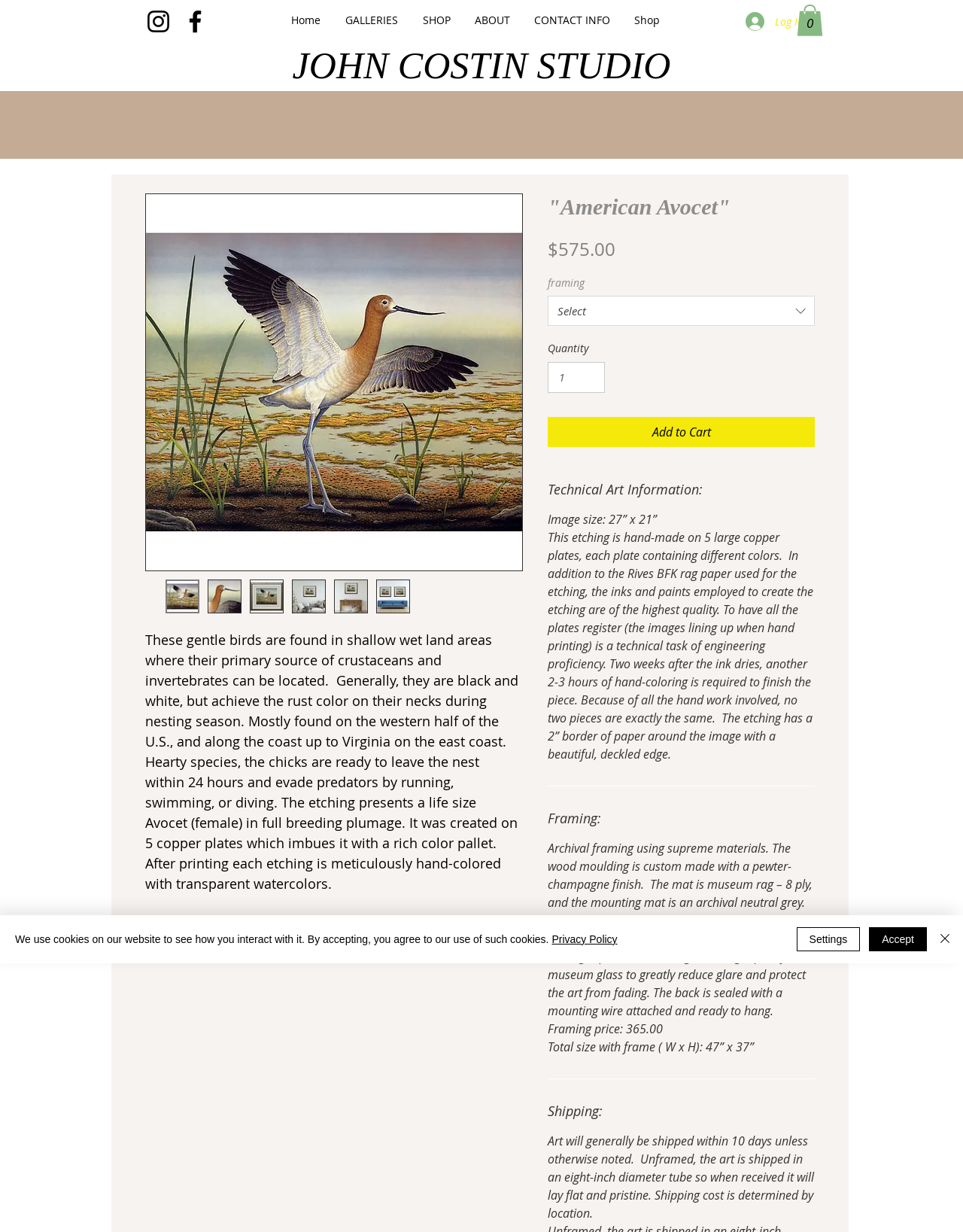Please locate the bounding box coordinates of the region I need to click to follow this instruction: "Add to Cart".

[0.569, 0.338, 0.846, 0.363]